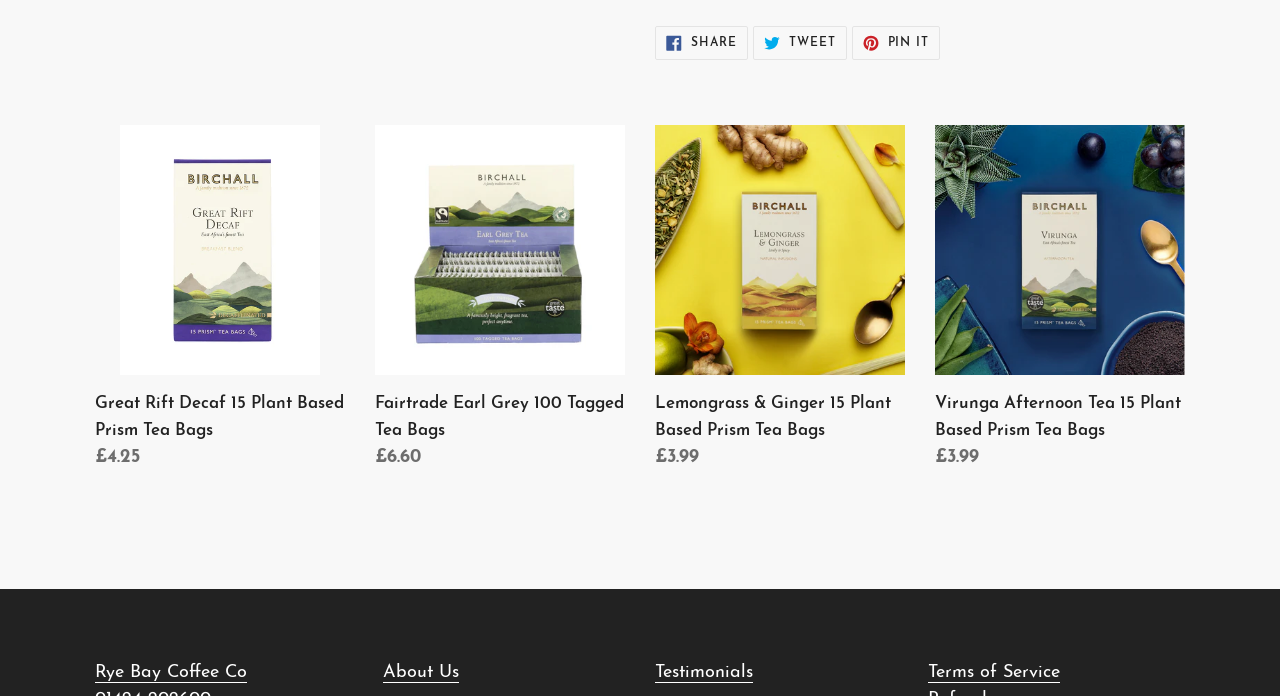Extract the bounding box coordinates for the HTML element that matches this description: "Pin it Pin on Pinterest". The coordinates should be four float numbers between 0 and 1, i.e., [left, top, right, bottom].

[0.665, 0.037, 0.735, 0.086]